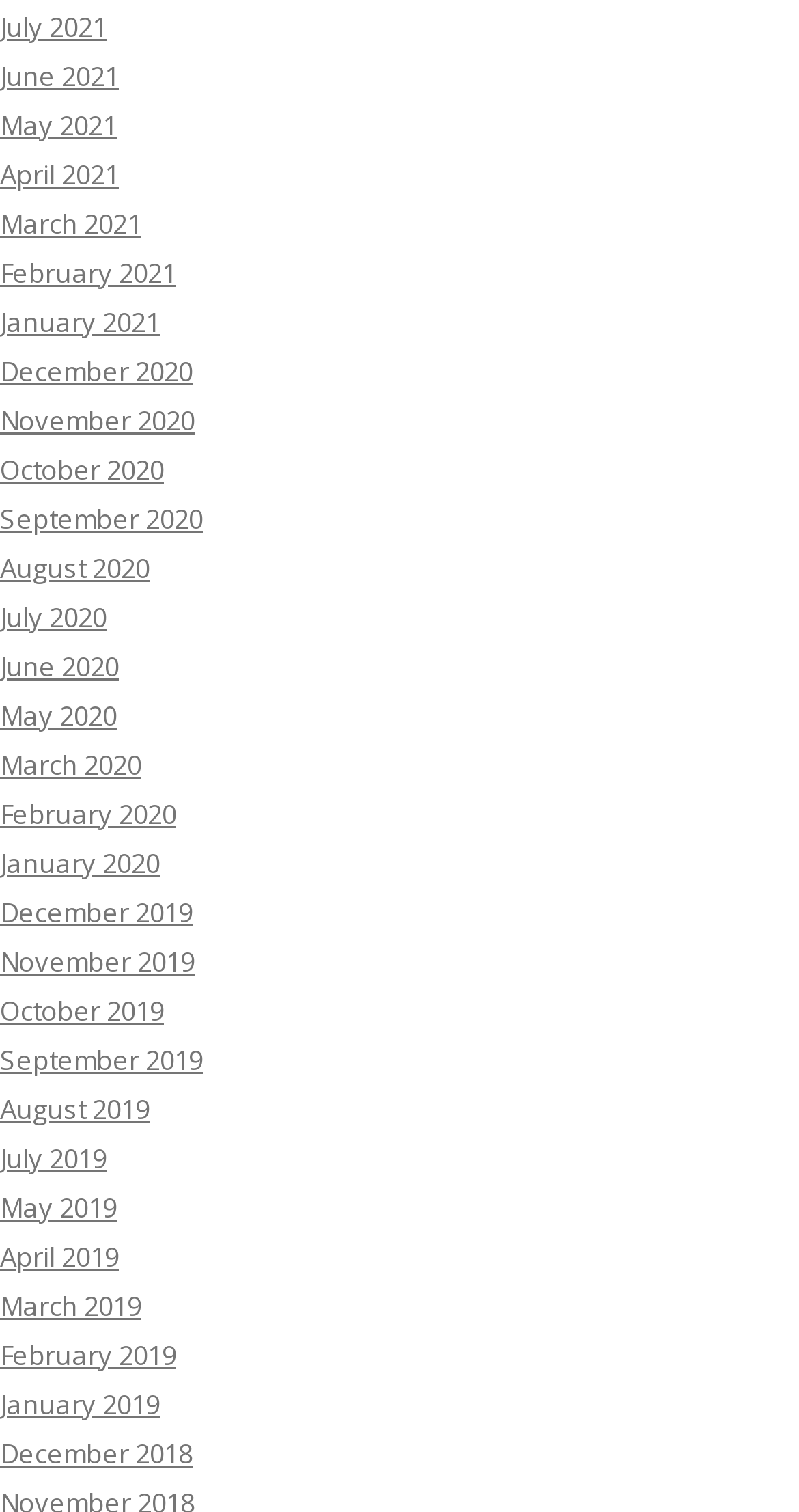How many links are there in total? Based on the image, give a response in one word or a short phrase.

35